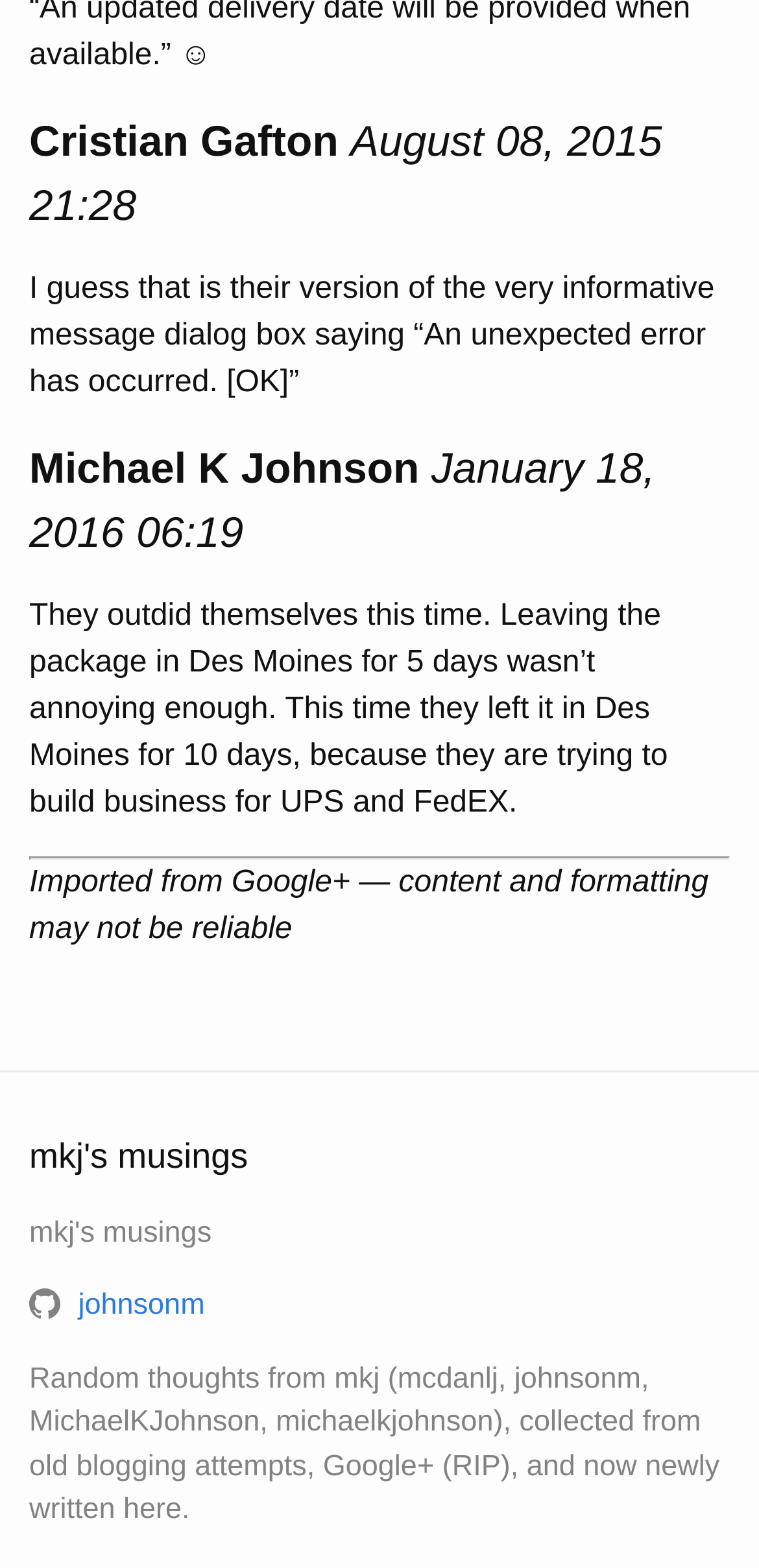Please provide a one-word or phrase answer to the question: 
What is the name of the blog?

mkj's musings